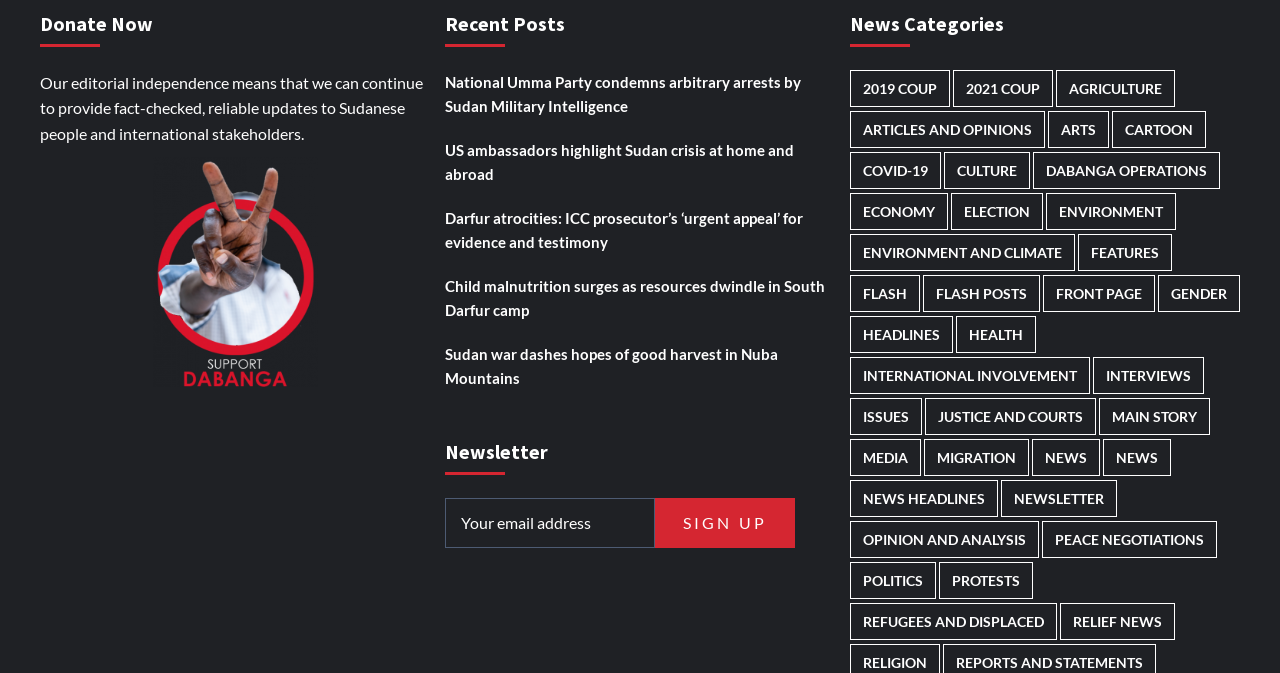Respond to the following query with just one word or a short phrase: 
What is the purpose of the 'Newsletter' section?

To sign up for newsletter